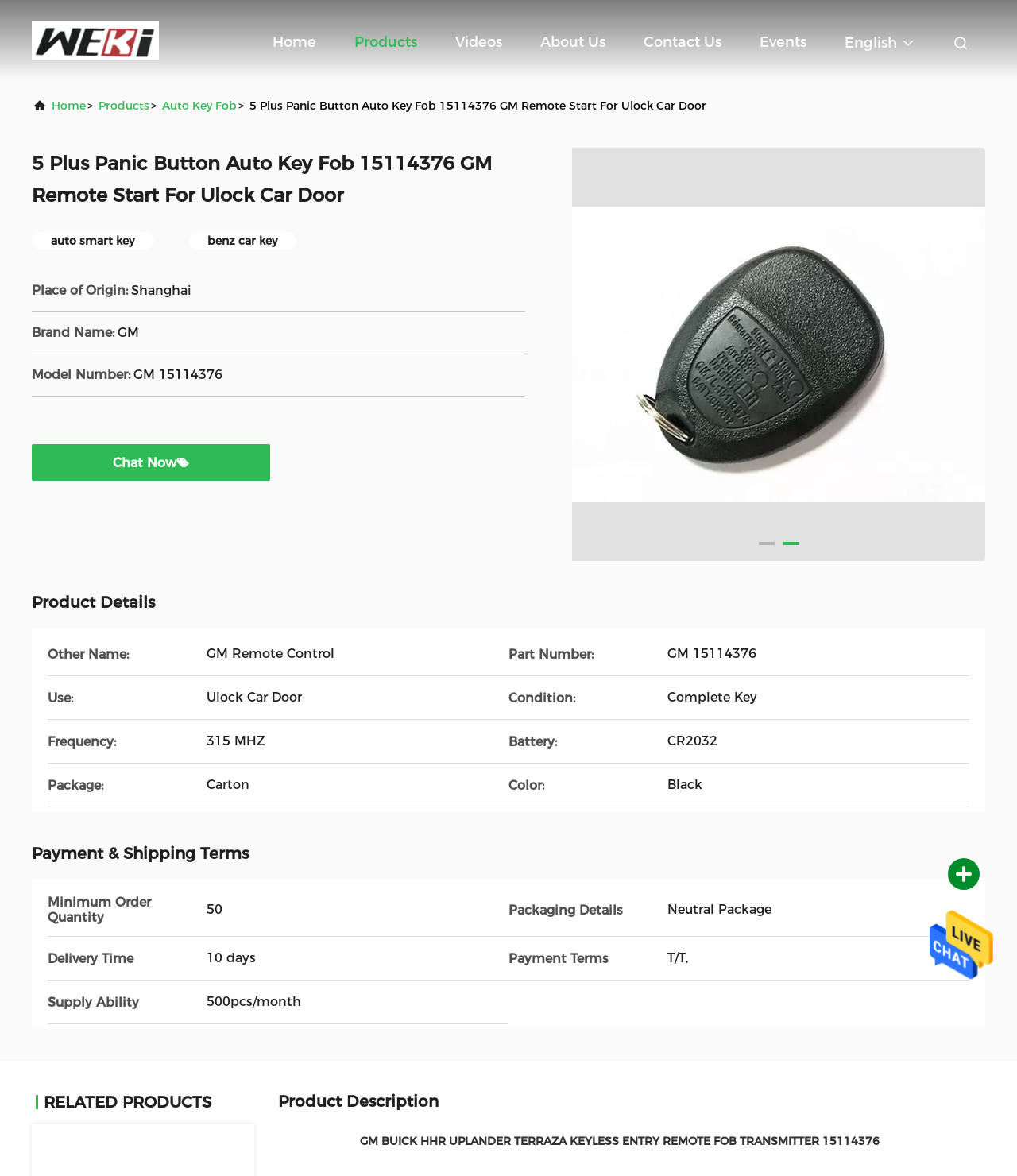What is the minimum order quantity?
Could you answer the question with a detailed and thorough explanation?

The minimum order quantity can be found in the 'Payment & Shipping Terms' section, where it is specified as 'Minimum Order Quantity: 50'.